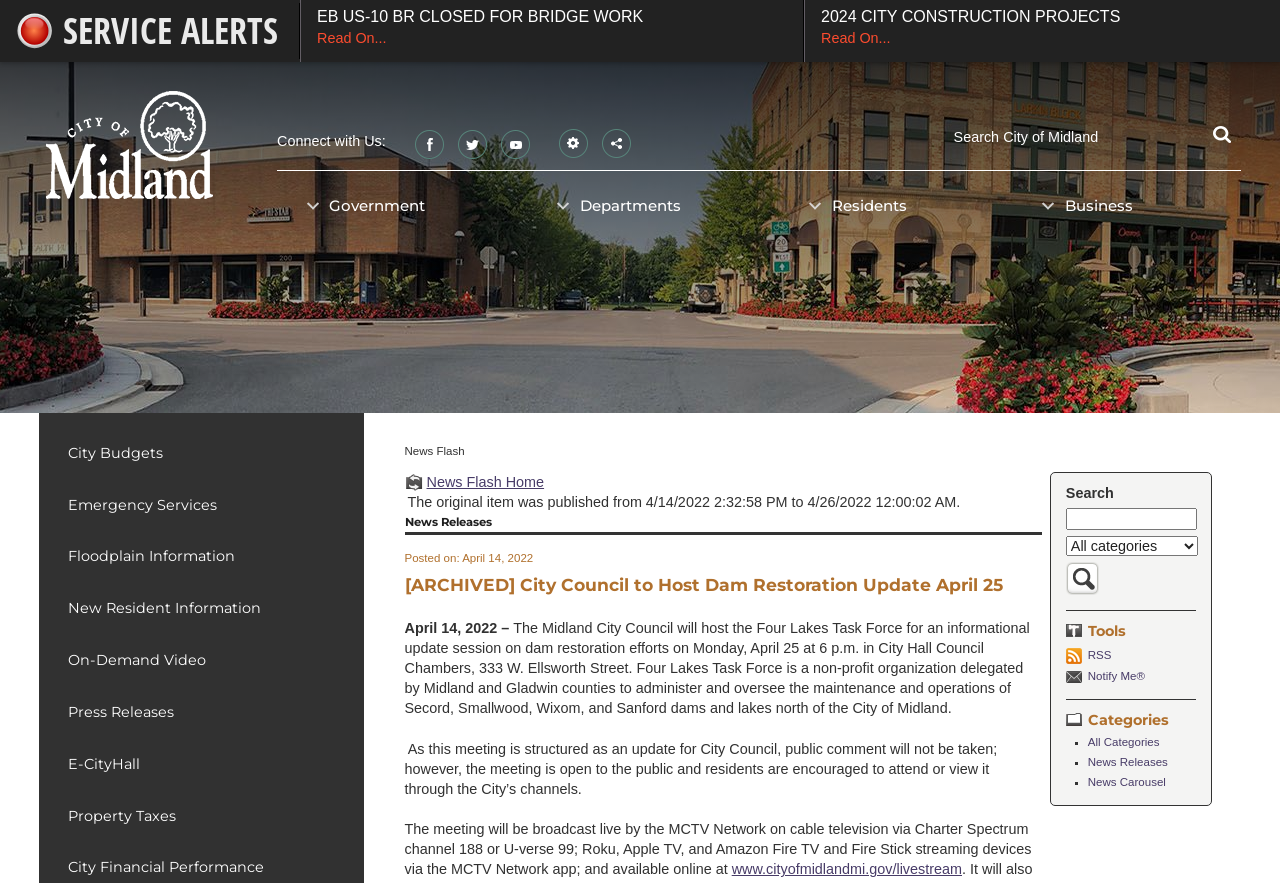Please determine the bounding box coordinates for the UI element described as: "Emergency Services".

[0.031, 0.543, 0.284, 0.601]